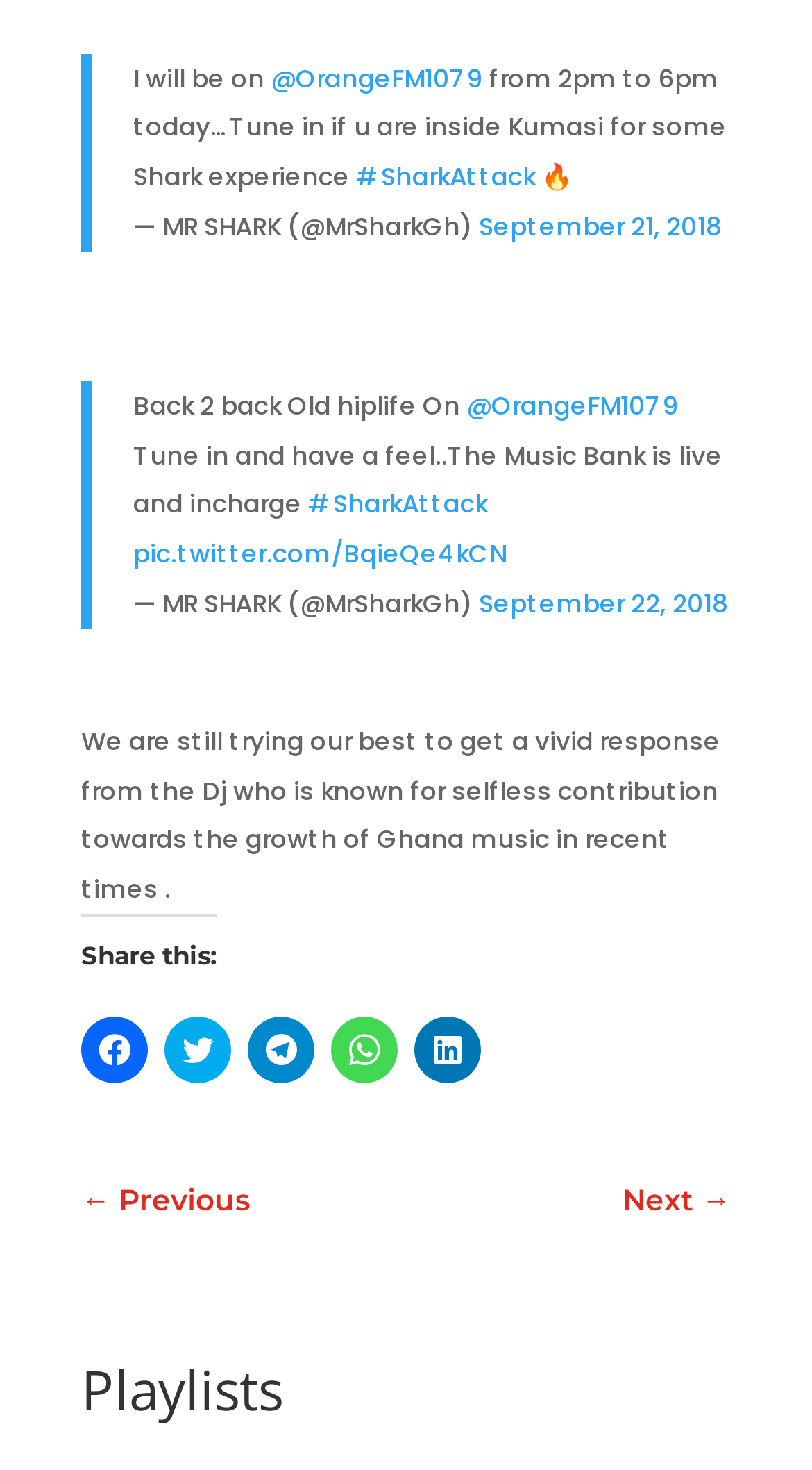Locate the bounding box of the user interface element based on this description: "← Previous".

[0.1, 0.801, 0.308, 0.835]